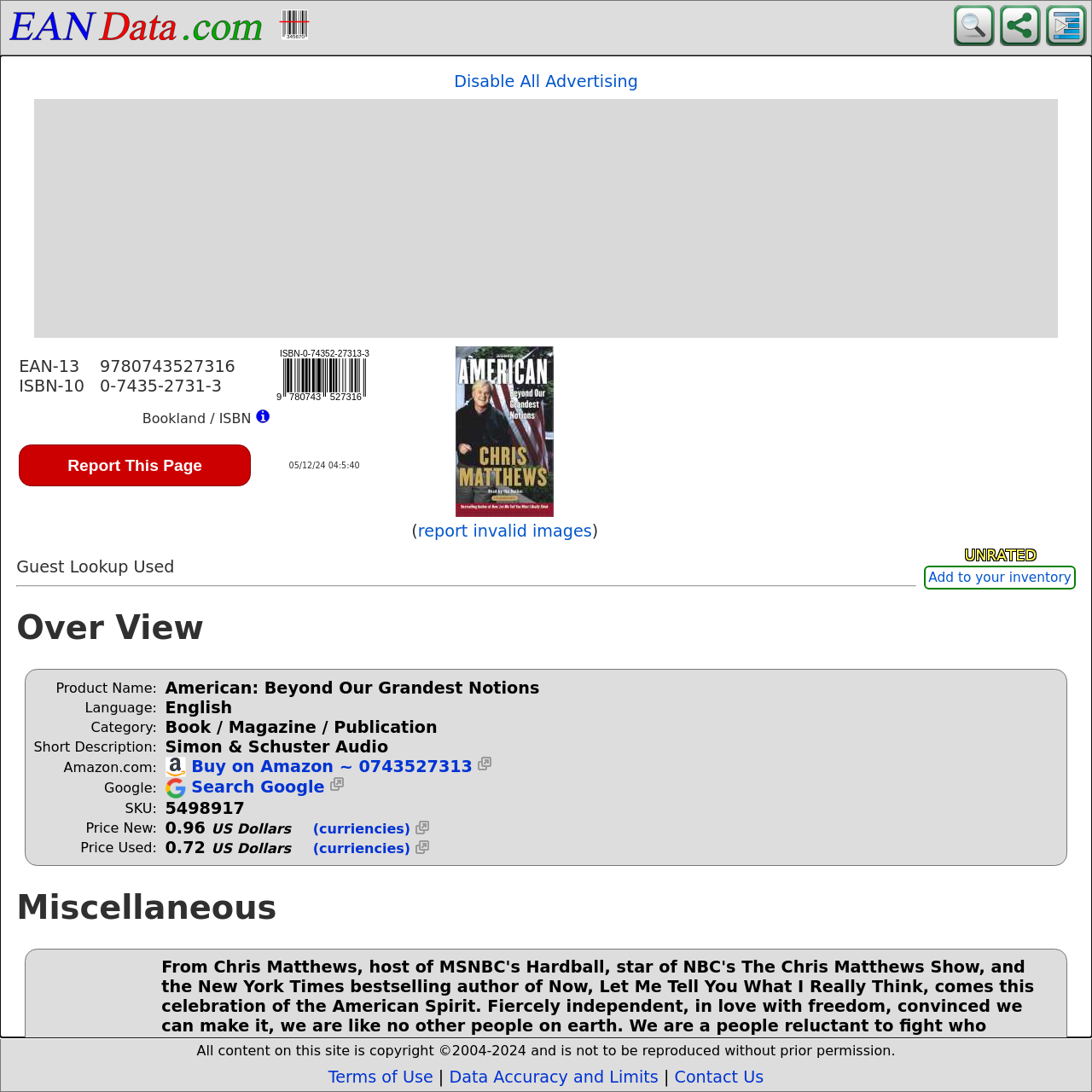Determine the bounding box coordinates of the element's region needed to click to follow the instruction: "Add to your inventory". Provide these coordinates as four float numbers between 0 and 1, formatted as [left, top, right, bottom].

[0.846, 0.518, 0.985, 0.54]